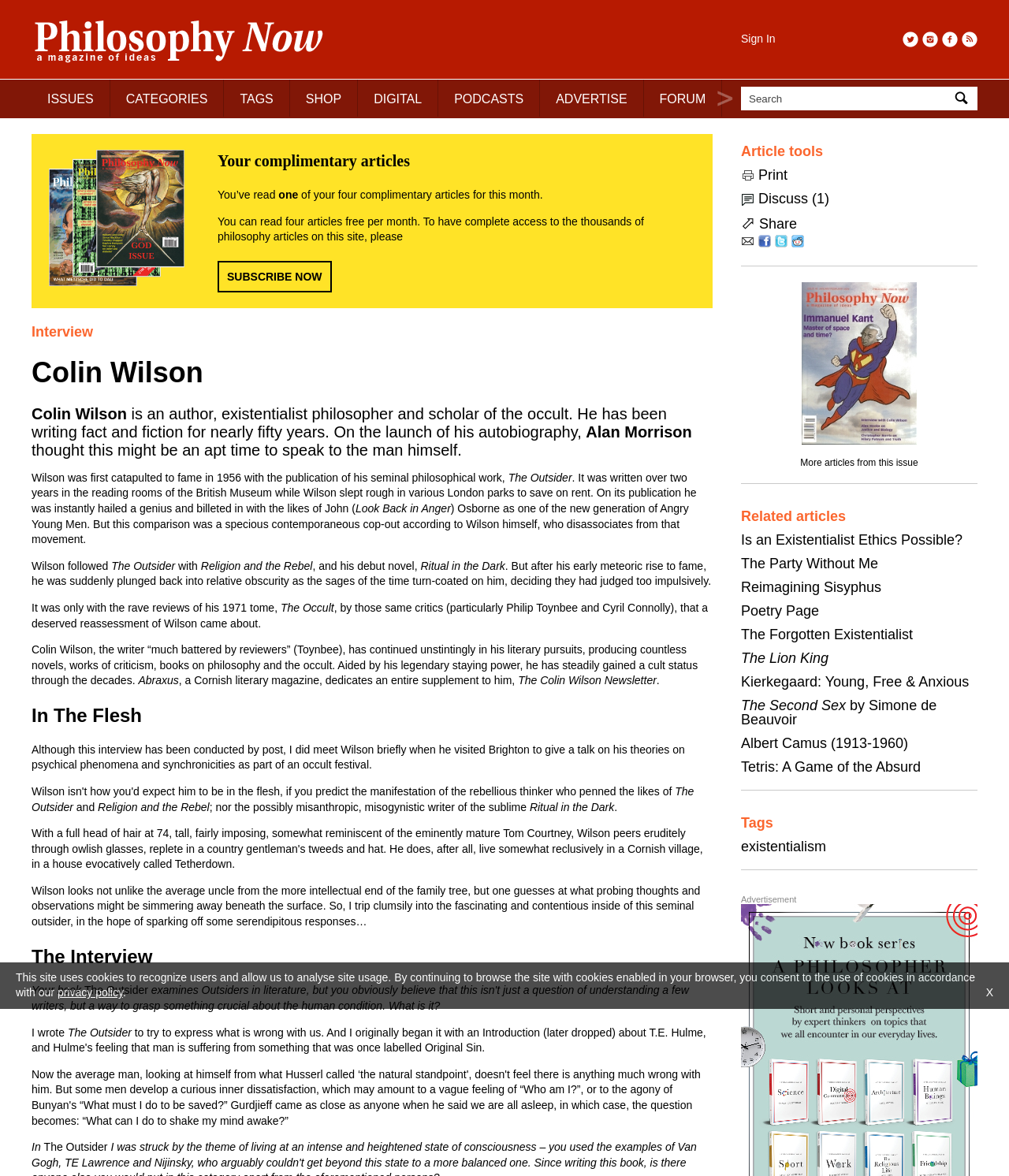Determine the bounding box coordinates of the area to click in order to meet this instruction: "View the 'Philosophy Now' magazine".

[0.031, 0.046, 0.324, 0.058]